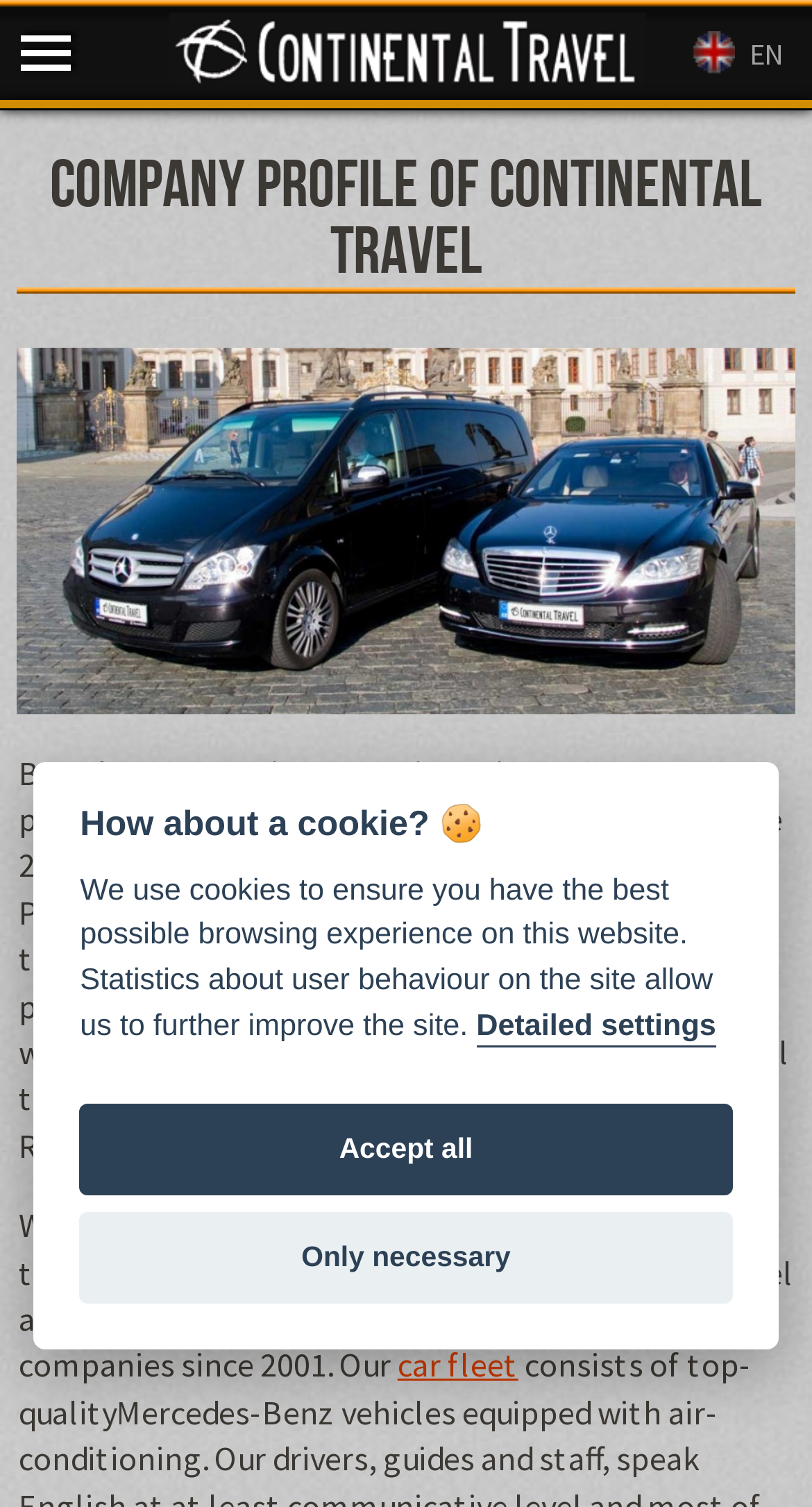Offer a meticulous description of the webpage's structure and content.

The webpage is about Continental Travel, a limousine and travel company based in Prague, Czech Republic. At the top, there is a link to the company's name, "Continental Travel", and a language selection option, "EN", indicating that the website is available in English.

Below the top section, there is a header that reads "Company profile of Continental Travel". The main content of the page is divided into paragraphs that describe the company's history and services. The text explains that Continental Travel was founded in 2009 and has been providing transportation services, including sightseeing package tours, with English-speaking drivers and guides. The company has gained experience in the transportation and tourism industry through its cooperation with hotels, travel agencies, and clients from both Czech and foreign companies since 2001.

On the right side of the page, there is a dialog box with a heading "How about a cookie? 🍪" that appears to be a notification about the website's use of cookies. The dialog box contains a brief explanation of how the website uses cookies to improve the browsing experience and provides options to accept or customize cookie settings.

There are several links throughout the page, including "transportation services", "sightseeing package tours", and "car fleet", which suggest that the website provides more information about these topics. Overall, the webpage appears to be a company profile that introduces Continental Travel and its services.